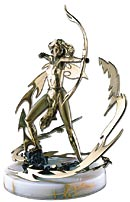How tall is the sculpture?
Look at the image and answer the question with a single word or phrase.

28 inches